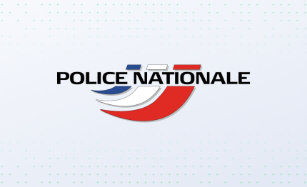Use a single word or phrase to answer the question: What is the background of the logo?

Soft, light